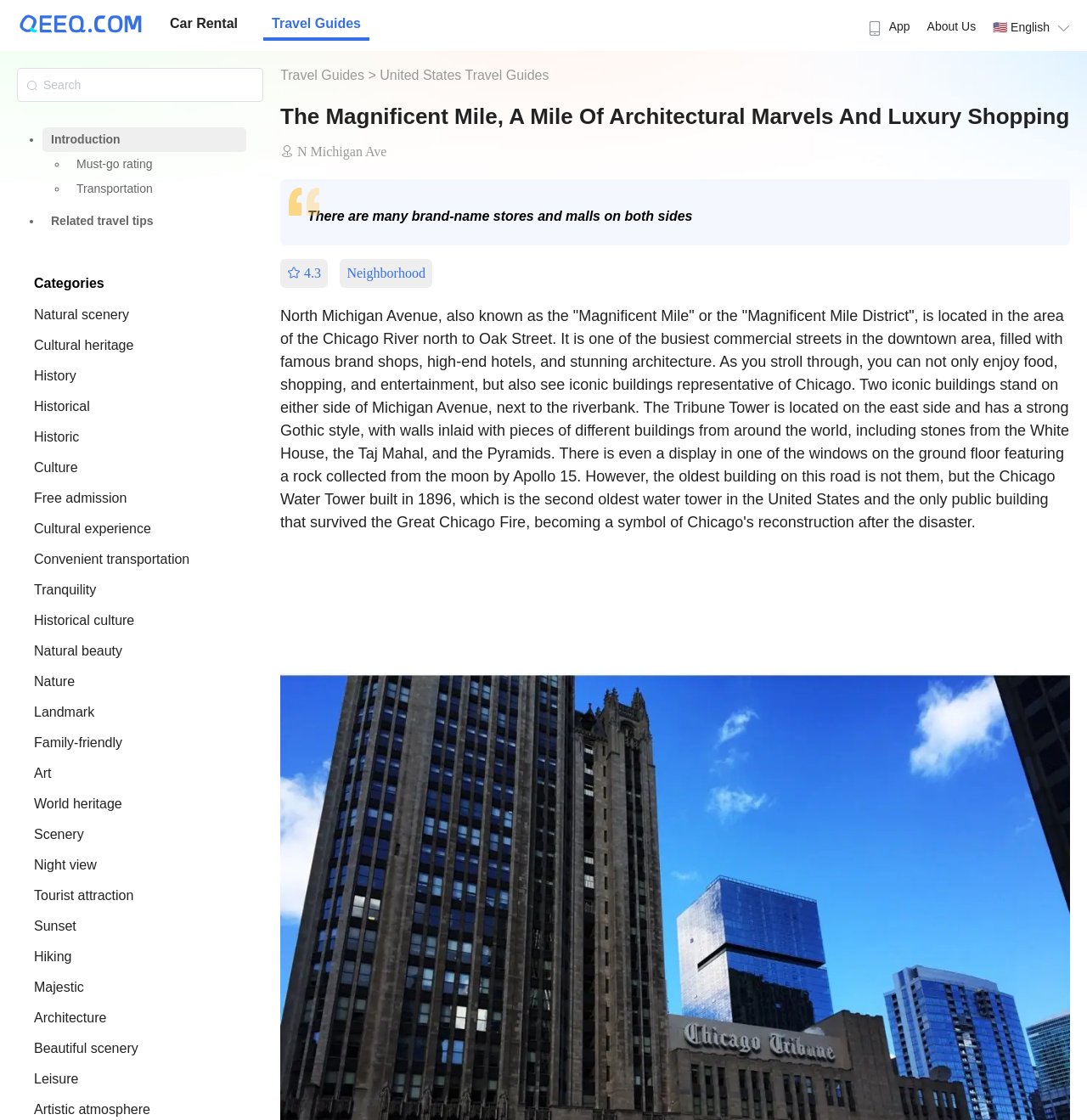Determine the bounding box coordinates of the target area to click to execute the following instruction: "Click on Car Rental link."

[0.156, 0.009, 0.219, 0.033]